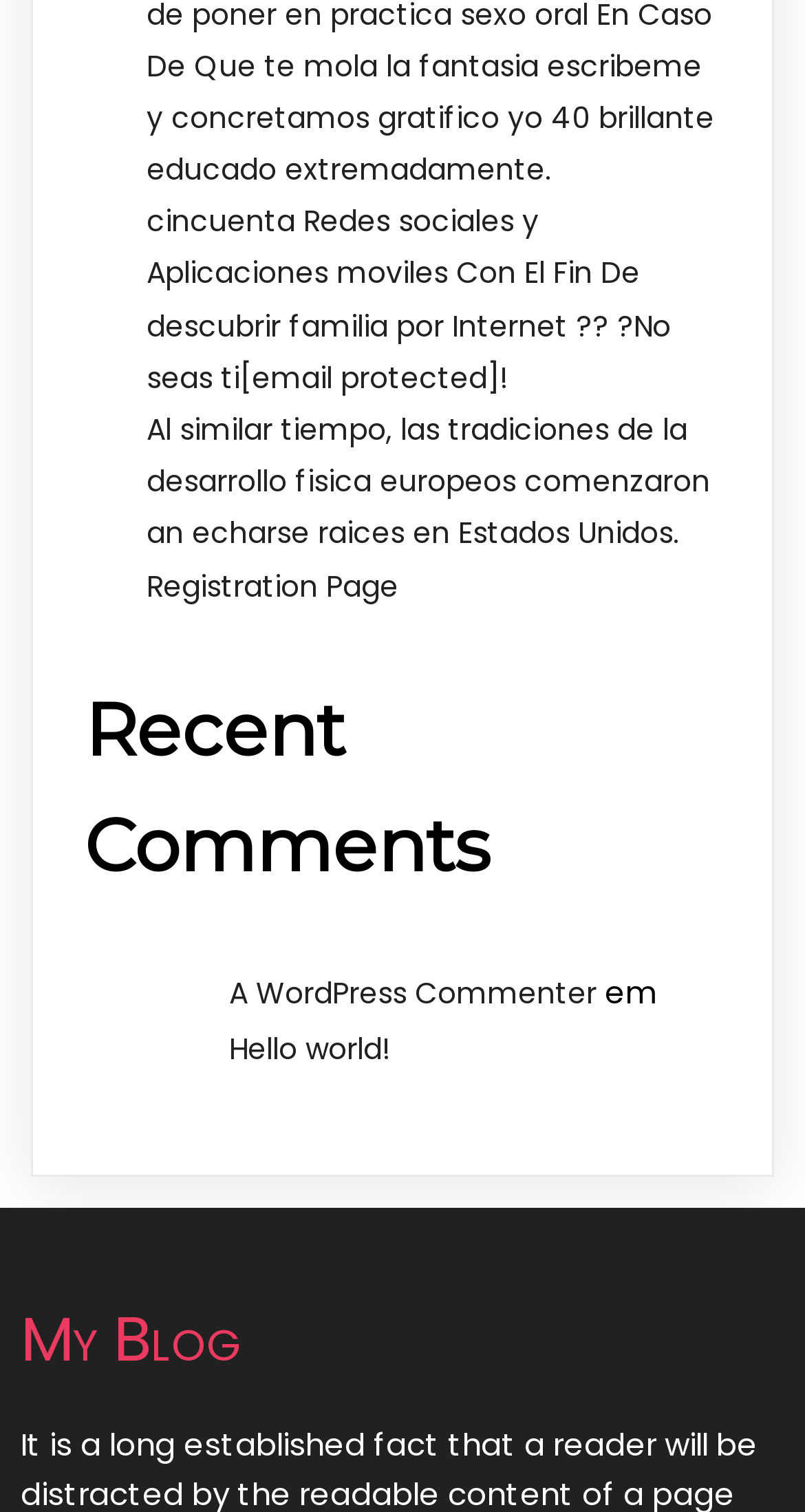What is the title of the first link?
Give a one-word or short phrase answer based on the image.

cincuenta Redes sociales y Aplicaciones moviles